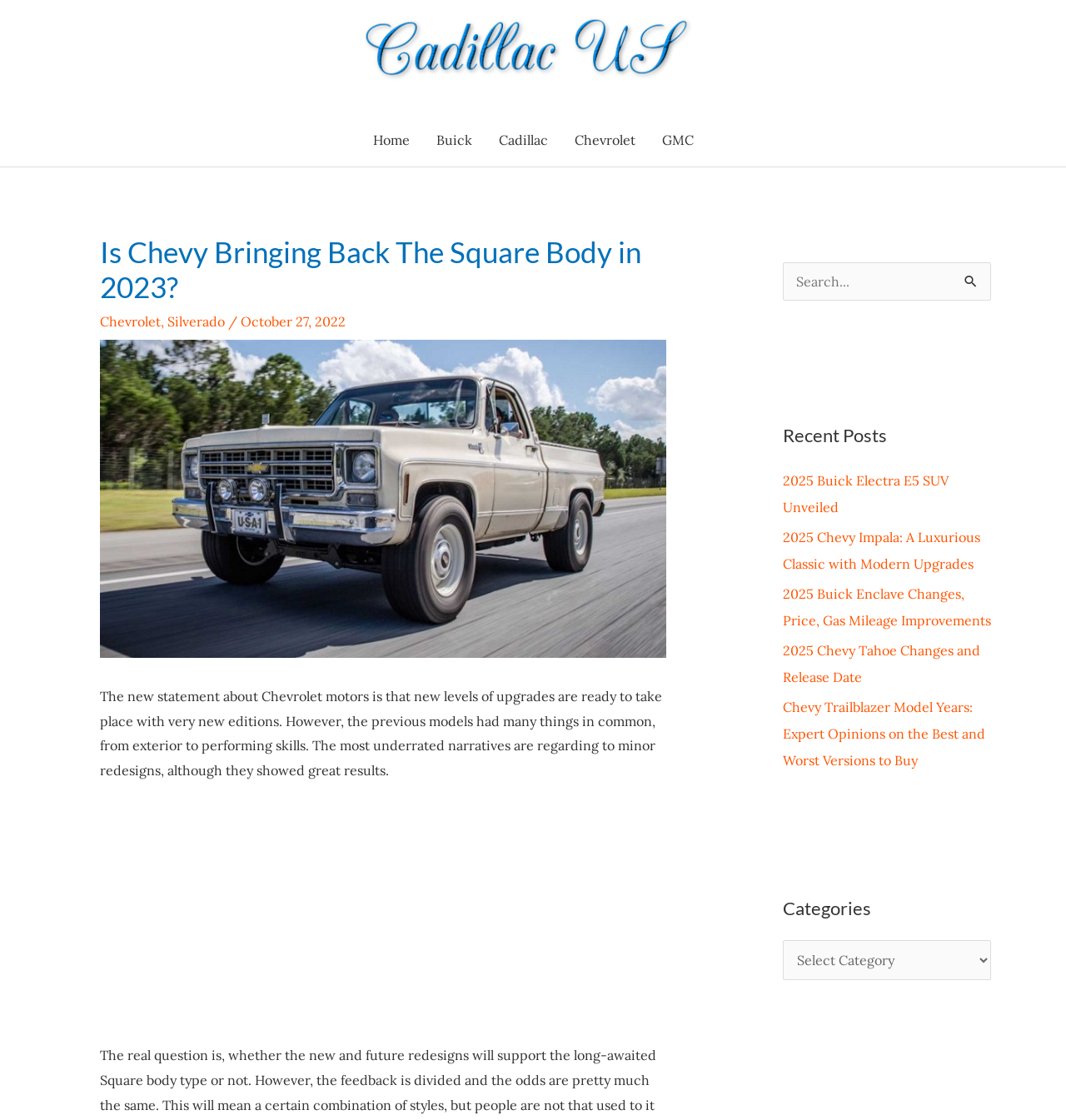Locate the UI element that matches the description alt="Cadillas US logo" in the webpage screenshot. Return the bounding box coordinates in the format (top-left x, top-left y, bottom-right x, bottom-right y), with values ranging from 0 to 1.

[0.338, 0.033, 0.65, 0.048]